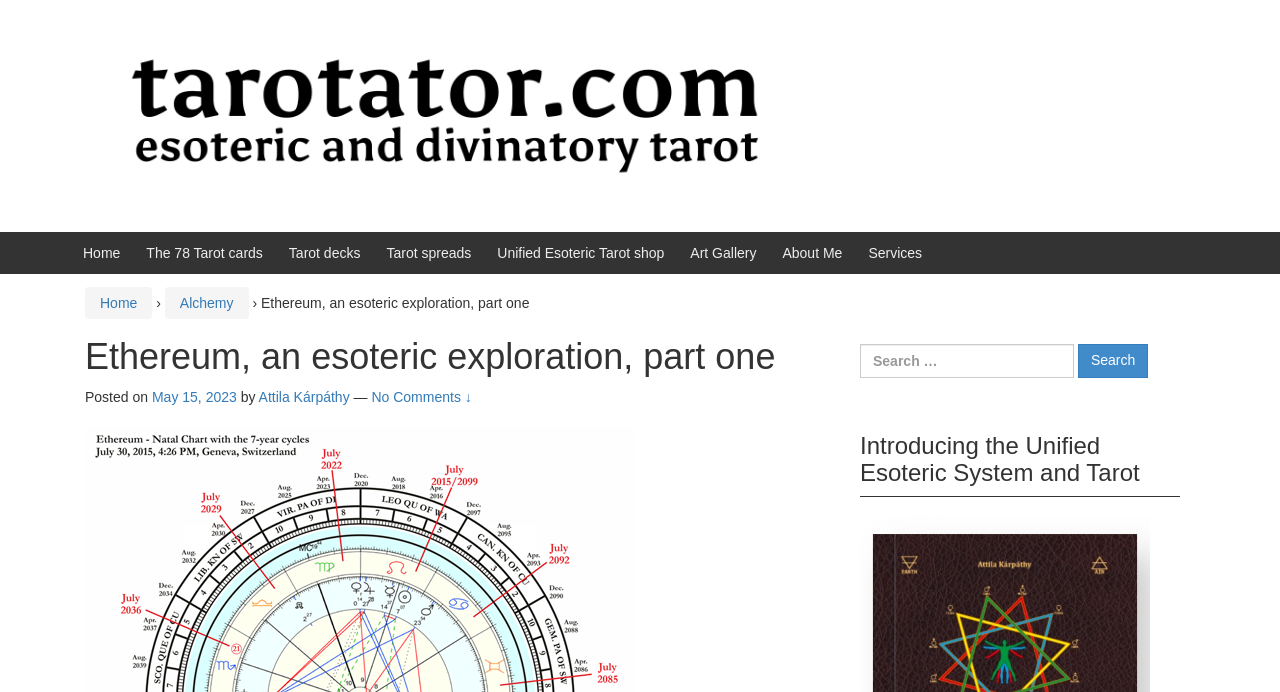Offer a thorough description of the webpage.

The webpage is about Esoteric and Divinatory Tarot, with a focus on Ethereum. At the top, there are two "Skip to" links, one for content and one for the main menu. Below these links, there is a prominent image with the title "Esoteric and Divinatory Tarot". 

To the right of the image, there is a menu with seven links: Home, The 78 Tarot cards, Tarot decks, Tarot spreads, Unified Esoteric Tarot shop, Art Gallery, and About Me. 

Below the menu, there is a secondary menu with links to Home, a chevron symbol, Alchemy, and a title "Ethereum, an esoteric exploration, part one". The title is also a header, and it has a subheading with the date "May 15, 2023" and the author's name "Attila Kárpáthy". 

On the right side of the page, there is a search bar with a label "Search for:" and a search button. Below the search bar, there is a heading "Introducing the Unified Esoteric System and Tarot". At the very bottom of the page, there is a link, but its text is not specified.